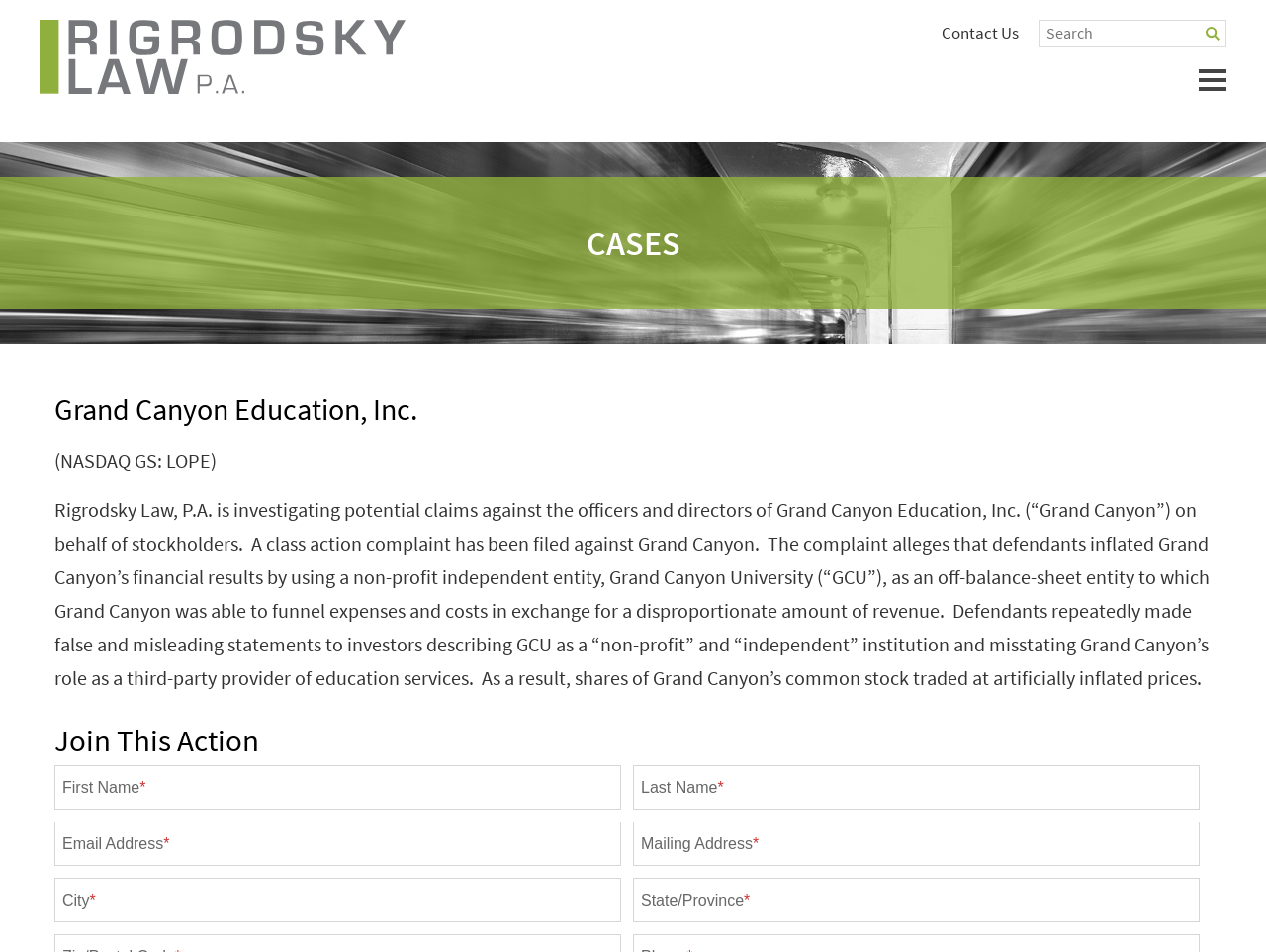Identify the bounding box for the UI element specified in this description: "parent_node: First Name* name="firstname"". The coordinates must be four float numbers between 0 and 1, formatted as [left, top, right, bottom].

[0.043, 0.803, 0.491, 0.85]